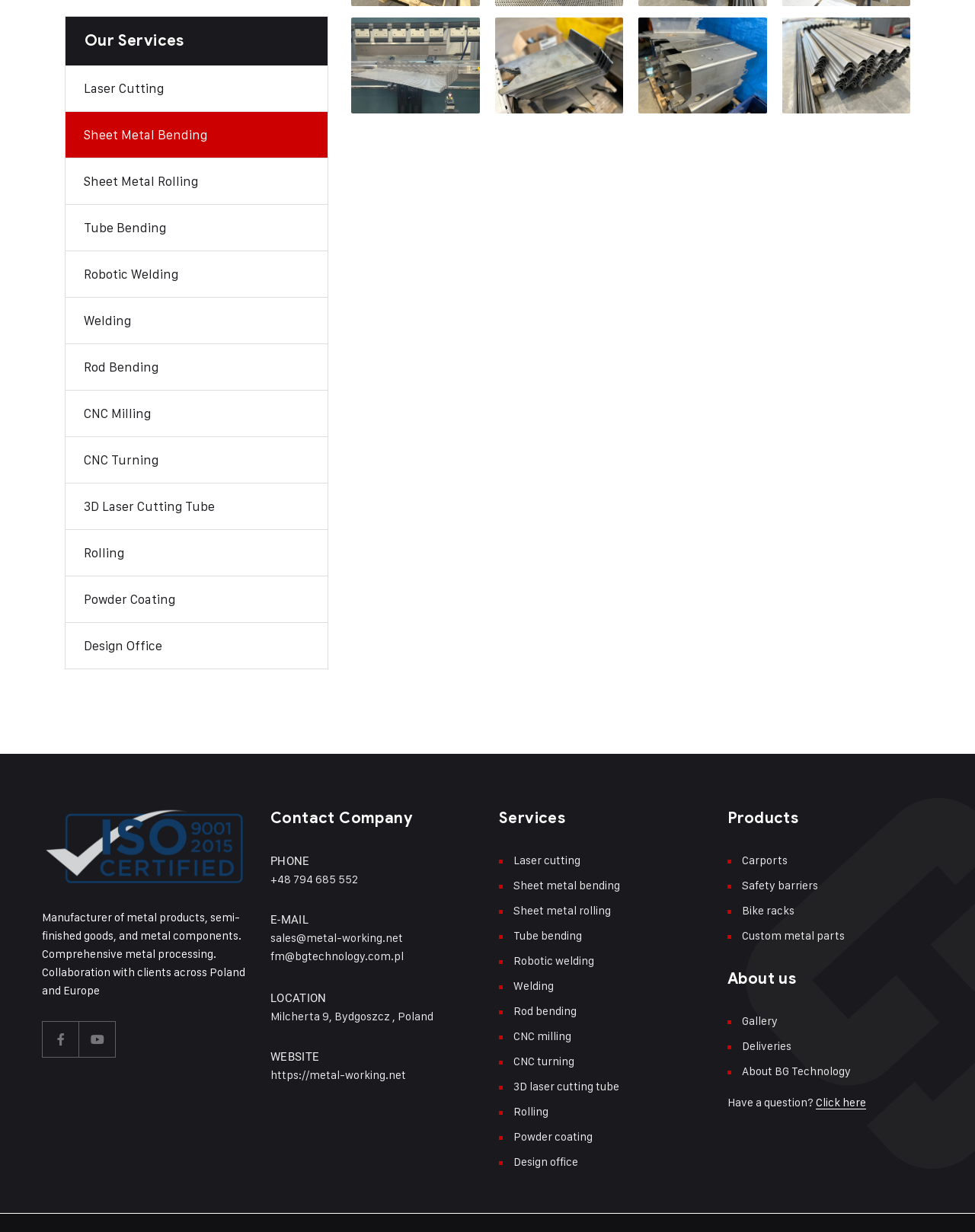Please find the bounding box coordinates in the format (top-left x, top-left y, bottom-right x, bottom-right y) for the given element description. Ensure the coordinates are floating point numbers between 0 and 1. Description: name="_it_minsait_puglia_psr_search_AssetSearchPortlet_INSTANCE_1VMCYYUy3wi7_searchContent" placeholder="Search..." title="Search Content"

None